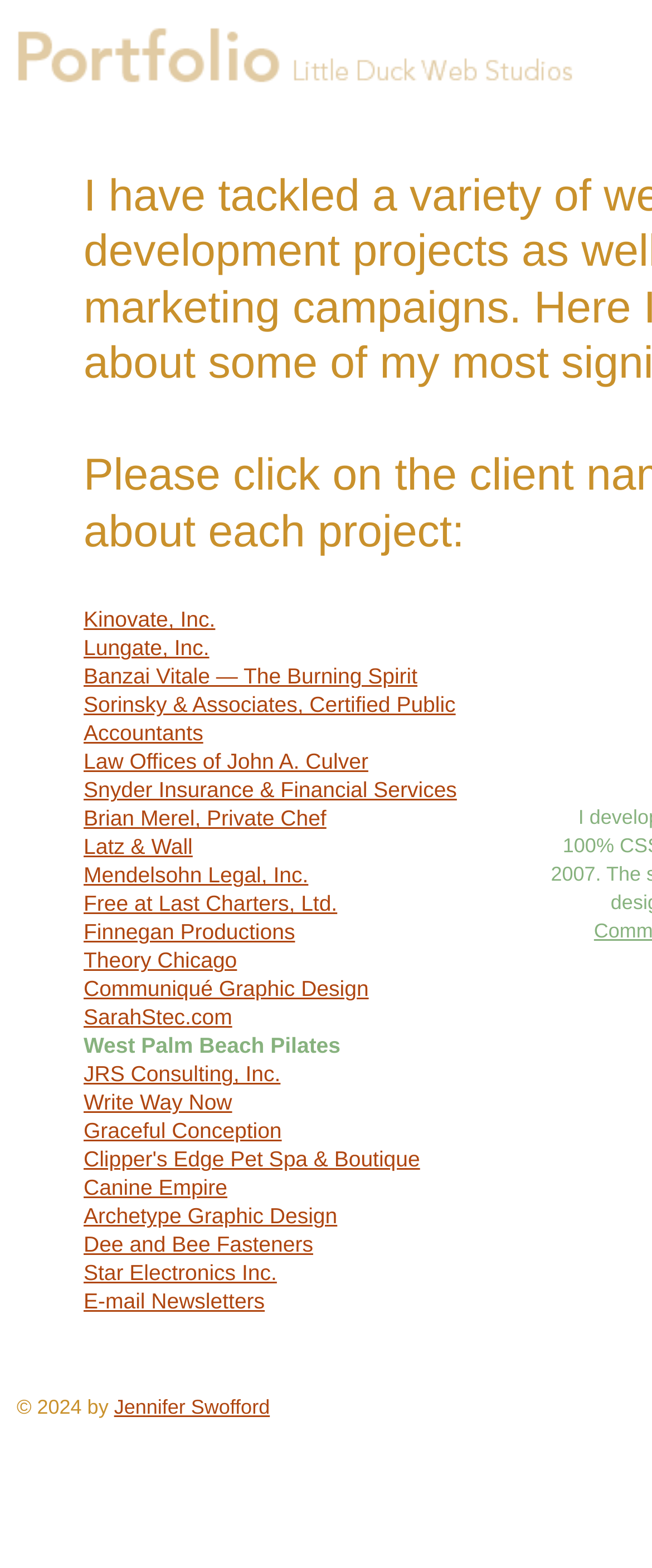Create a detailed summary of the webpage's content and design.

The webpage is a portfolio website for Jennifer Swofford, a Chicago-based web development and production specialist. At the top of the page, there is a small image with the text "Portfolio". Below this image, there is a table cell containing a blockquote with 21 links to various websites, each with a different company name. These links are arranged vertically, with the first link "Kinovate, Inc." at the top and the last link "E-mail Newsletters" at the bottom. 

At the bottom of the page, there is a copyright notice "© 2024 by" followed by a link to "Jennifer Swofford".